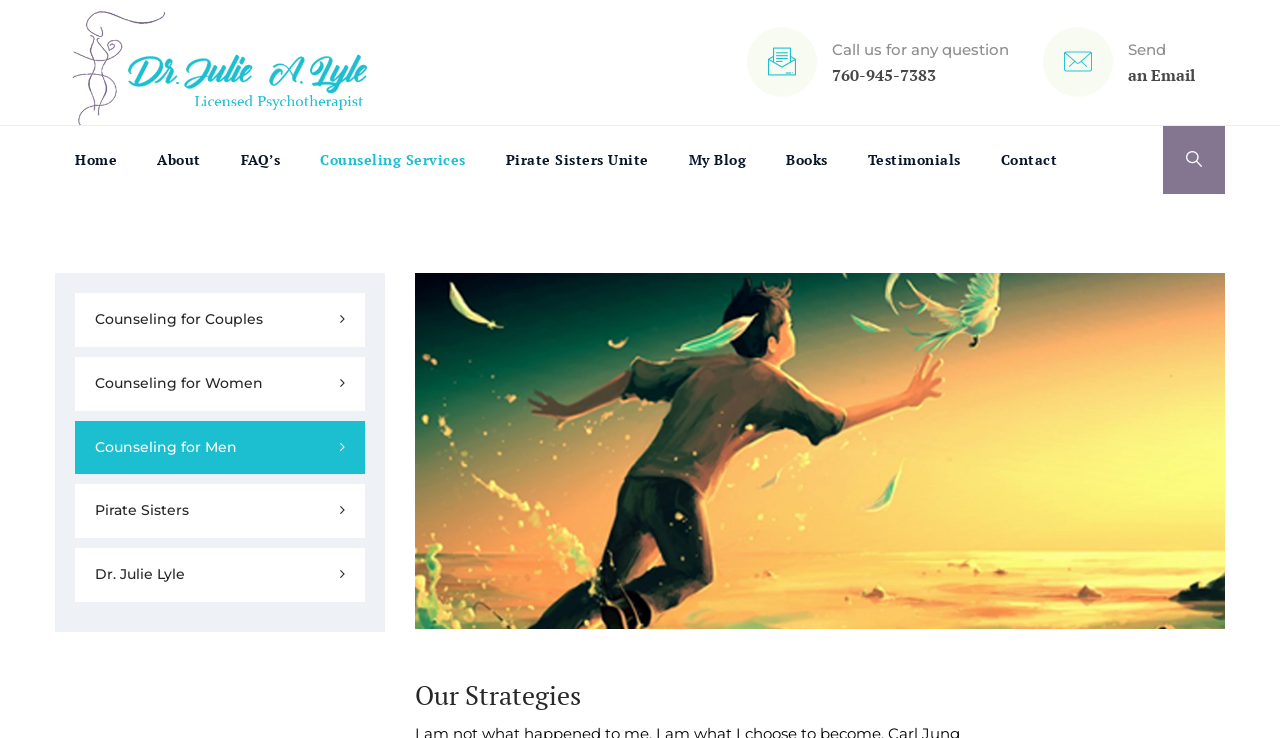Using the element description: "alt="drjuls" title="drjuls"", determine the bounding box coordinates for the specified UI element. The coordinates should be four float numbers between 0 and 1, [left, top, right, bottom].

[0.043, 0.0, 0.307, 0.169]